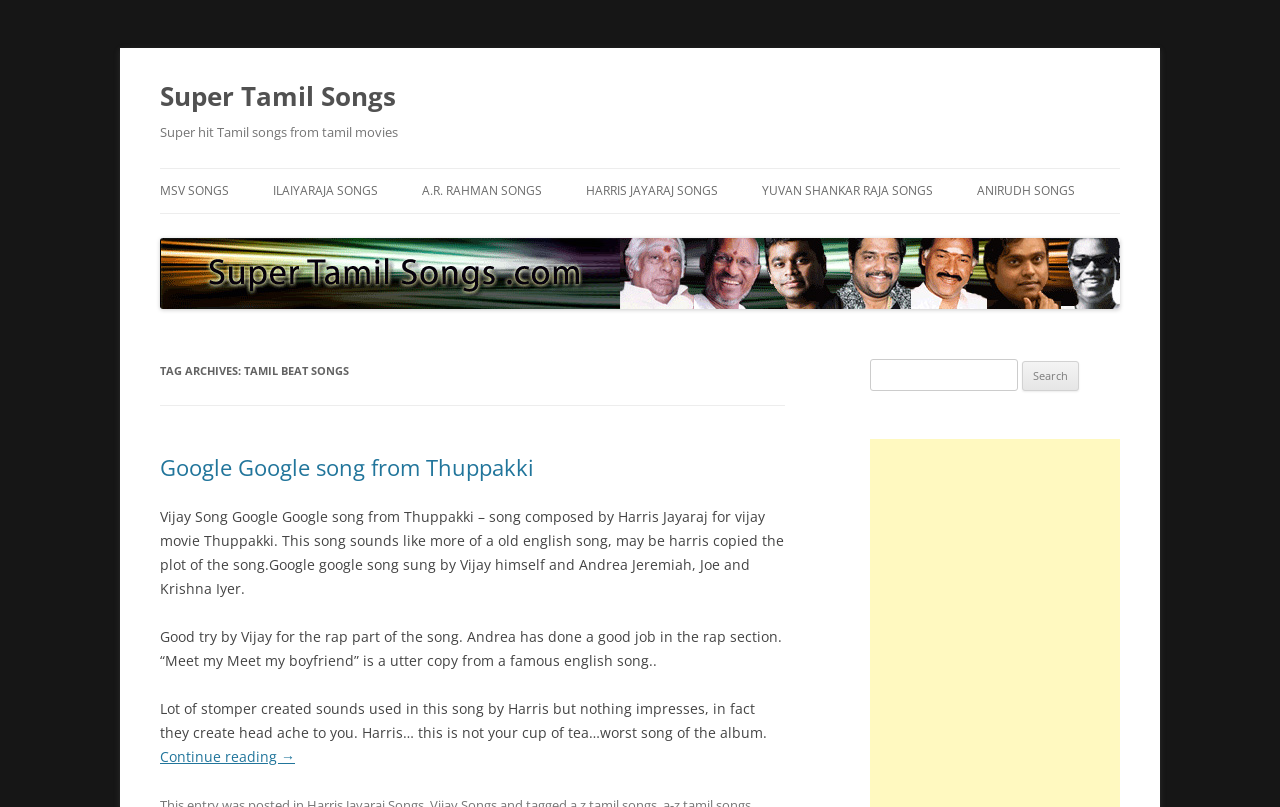What is the purpose of the search box on the webpage?
Please respond to the question thoroughly and include all relevant details.

The purpose of the search box can be determined by looking at the text label 'Search for:' next to the search box, which suggests that users can search for songs using this feature.